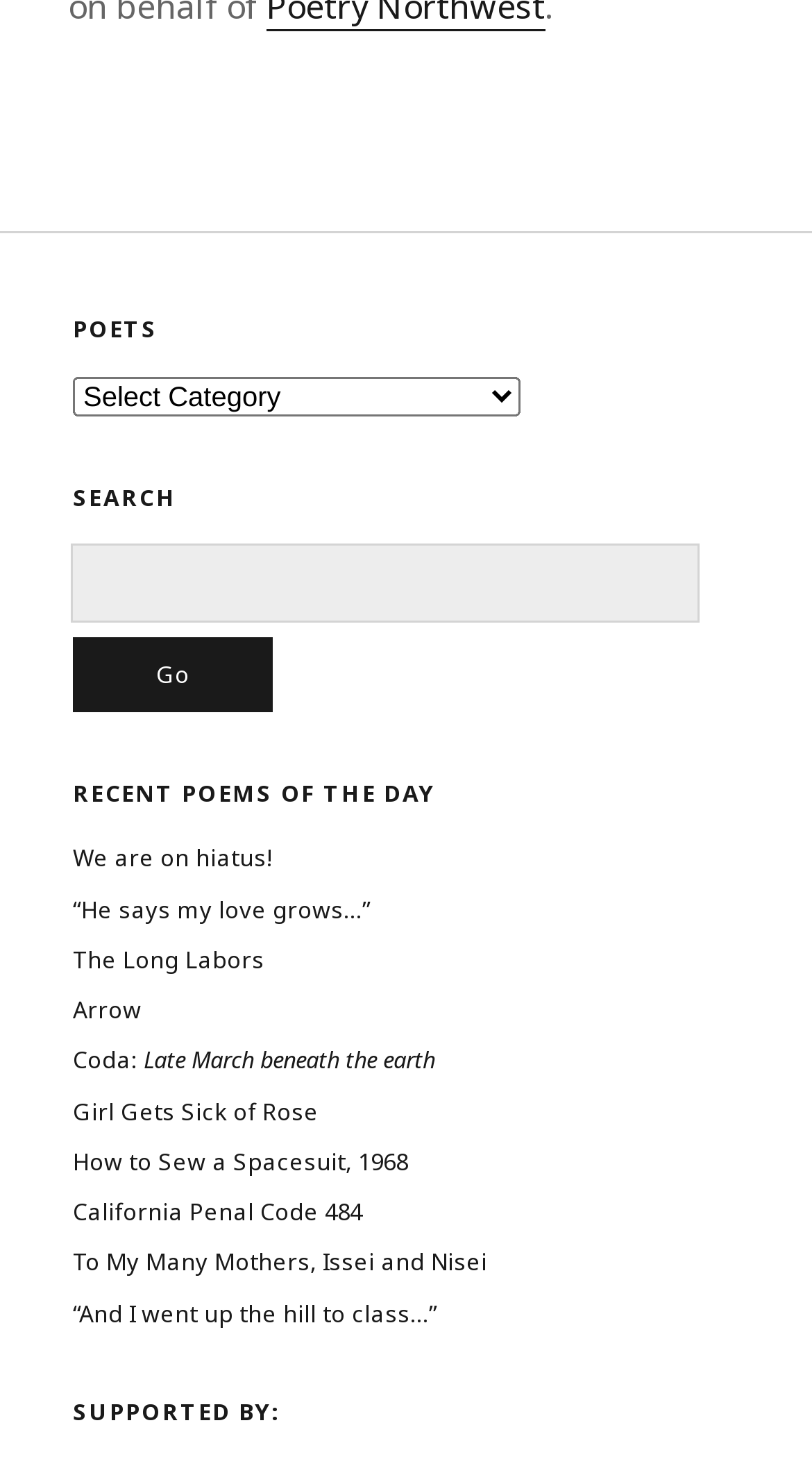Utilize the information from the image to answer the question in detail:
What is the purpose of the search box?

The search box is located below the 'SEARCH' heading, and it has a button labeled 'Go' next to it. This suggests that the search box is intended for users to input search queries and retrieve relevant results by clicking the 'Go' button.